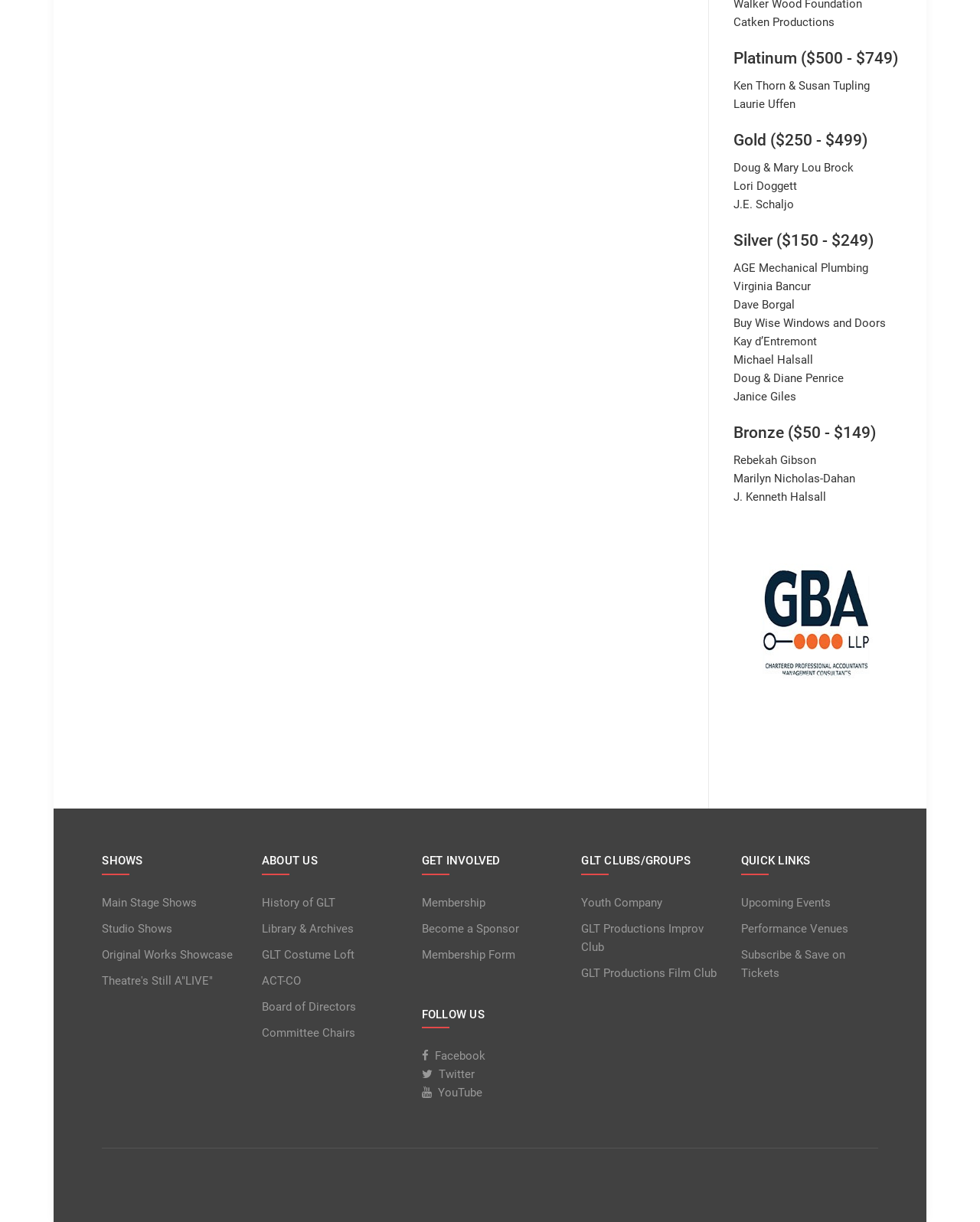Please respond to the question using a single word or phrase:
How many social media platforms are listed?

3